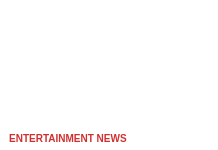Answer succinctly with a single word or phrase:
What type of content is likely to be featured in the articles and news pieces?

Entertainment